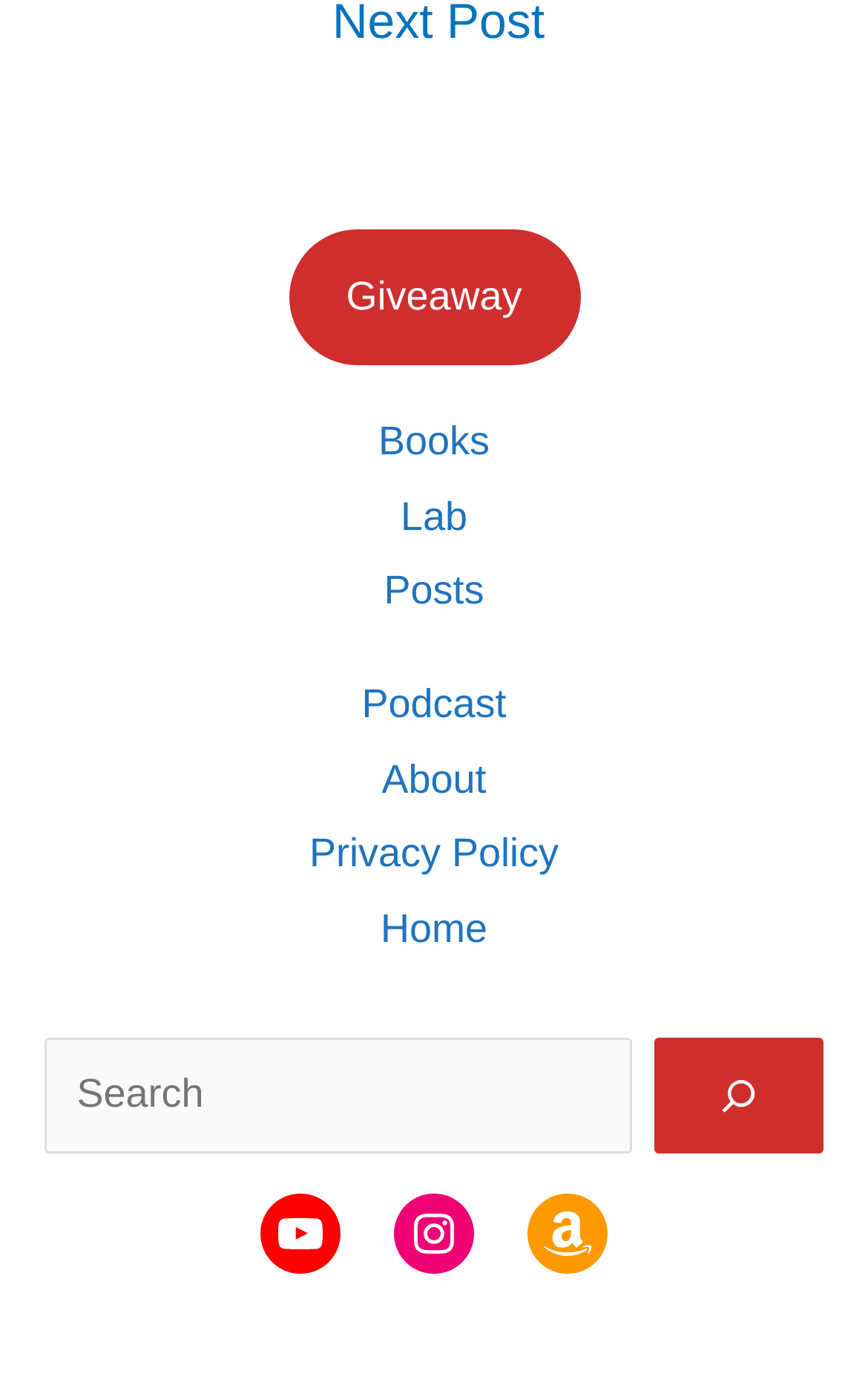Please find the bounding box coordinates of the element's region to be clicked to carry out this instruction: "Visit YouTube".

[0.3, 0.856, 0.392, 0.913]